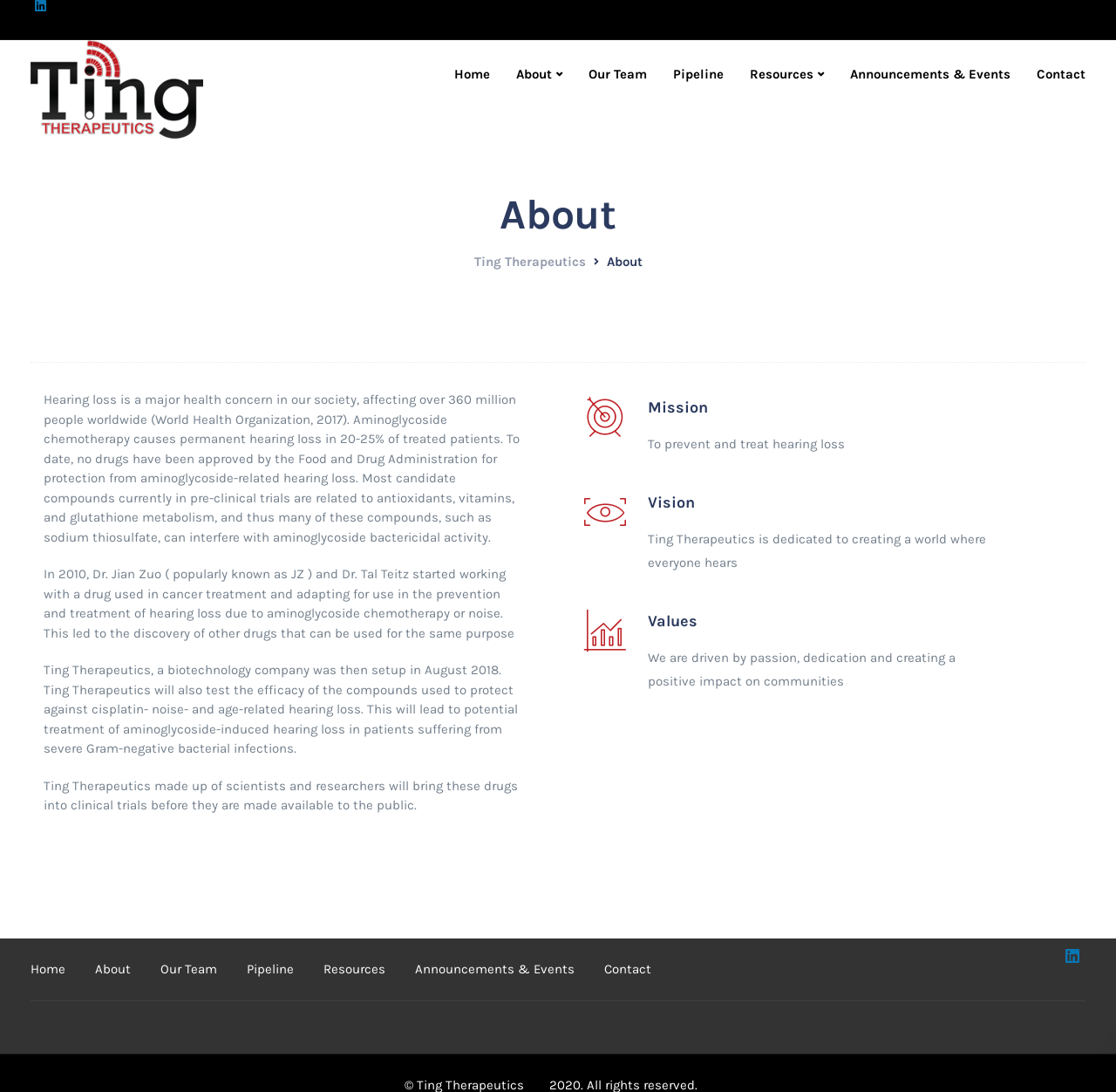Identify the bounding box coordinates for the element you need to click to achieve the following task: "Read about the company's mission". The coordinates must be four float values ranging from 0 to 1, formatted as [left, top, right, bottom].

[0.523, 0.363, 0.895, 0.384]